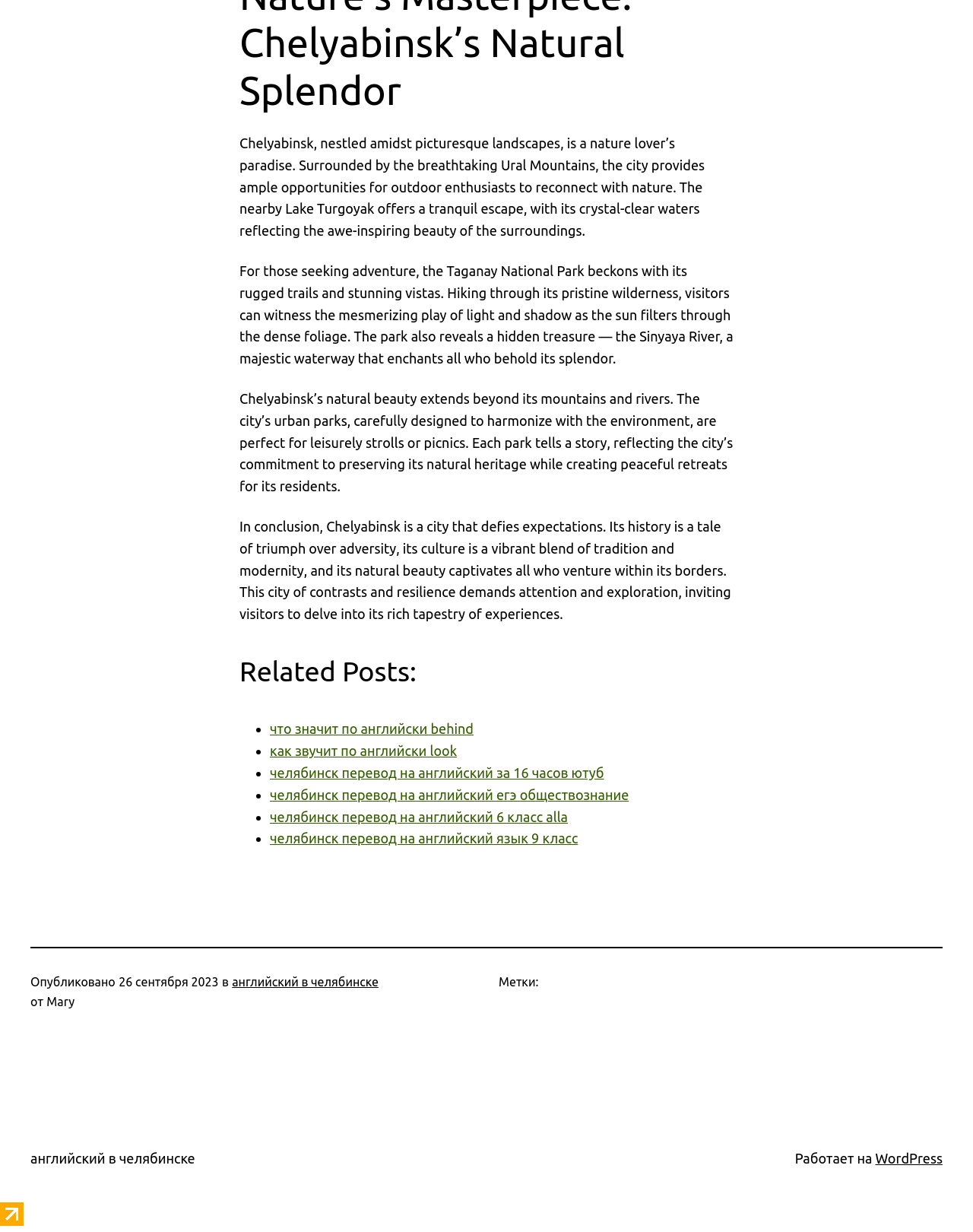Locate the bounding box coordinates of the area you need to click to fulfill this instruction: 'Explore related posts'. The coordinates must be in the form of four float numbers ranging from 0 to 1: [left, top, right, bottom].

[0.246, 0.53, 0.754, 0.561]